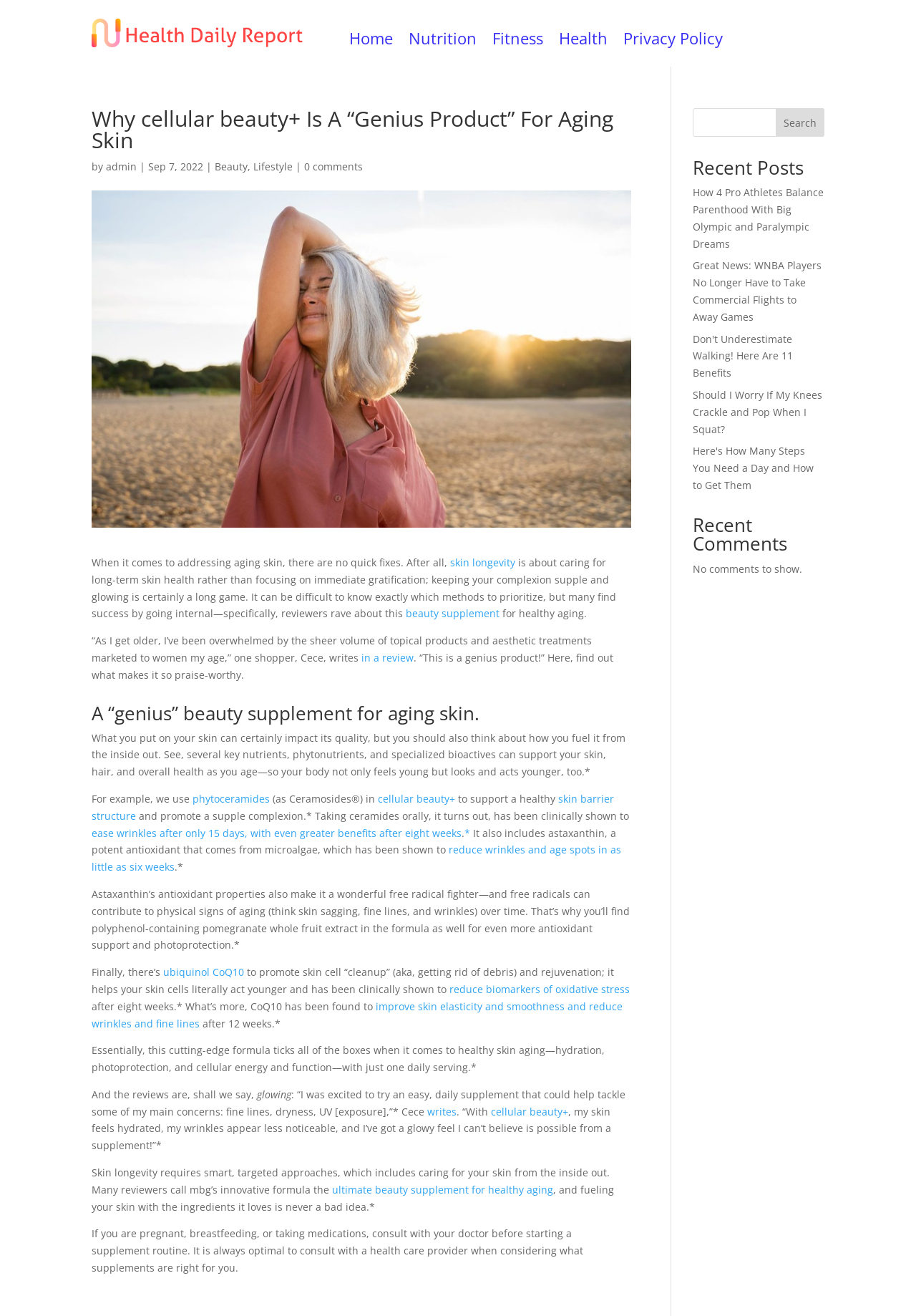Can you show the bounding box coordinates of the region to click on to complete the task described in the instruction: "Check the 'Recent Posts' section"?

[0.756, 0.12, 0.9, 0.14]